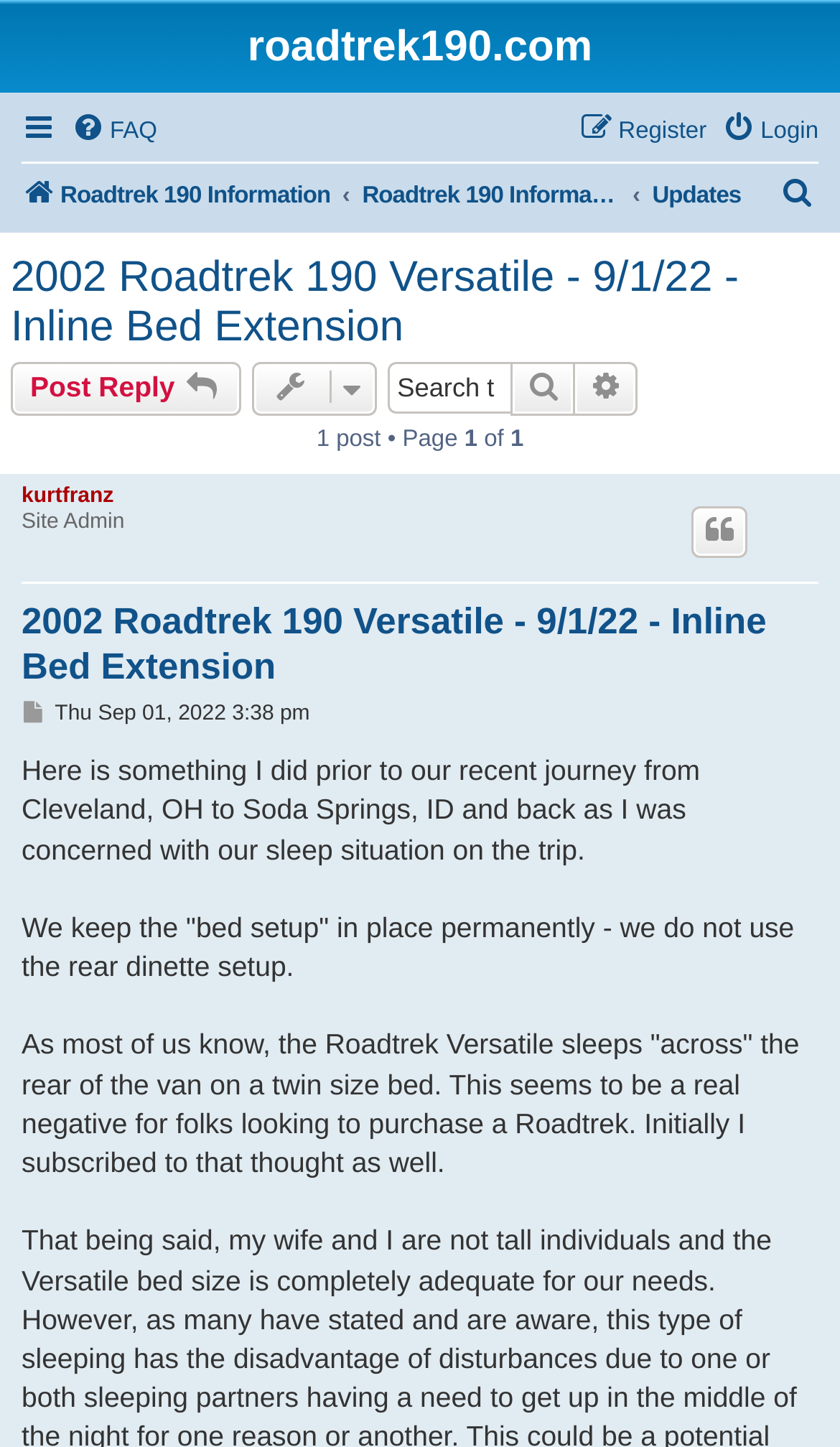Respond with a single word or phrase for the following question: 
What is the size of the bed in the Roadtrek Versatile?

Twin size